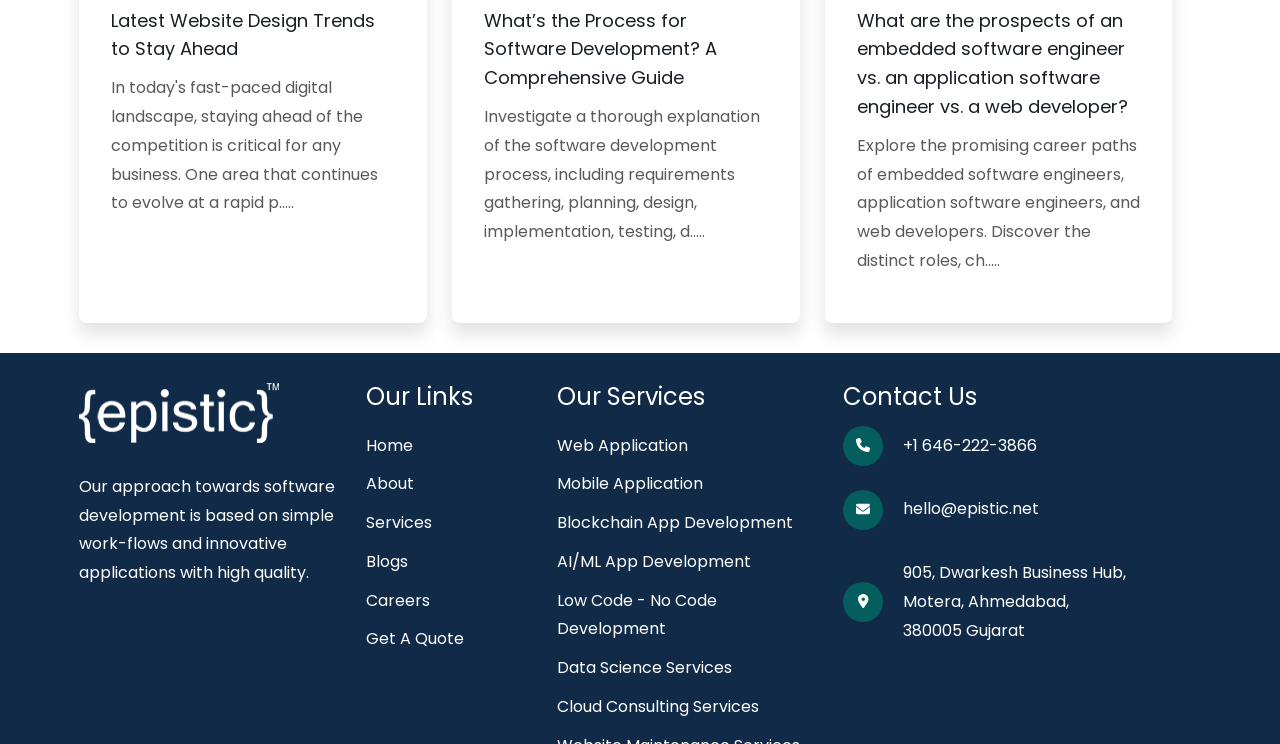Locate the bounding box coordinates of the item that should be clicked to fulfill the instruction: "Read about the latest website design trends".

[0.087, 0.009, 0.308, 0.086]